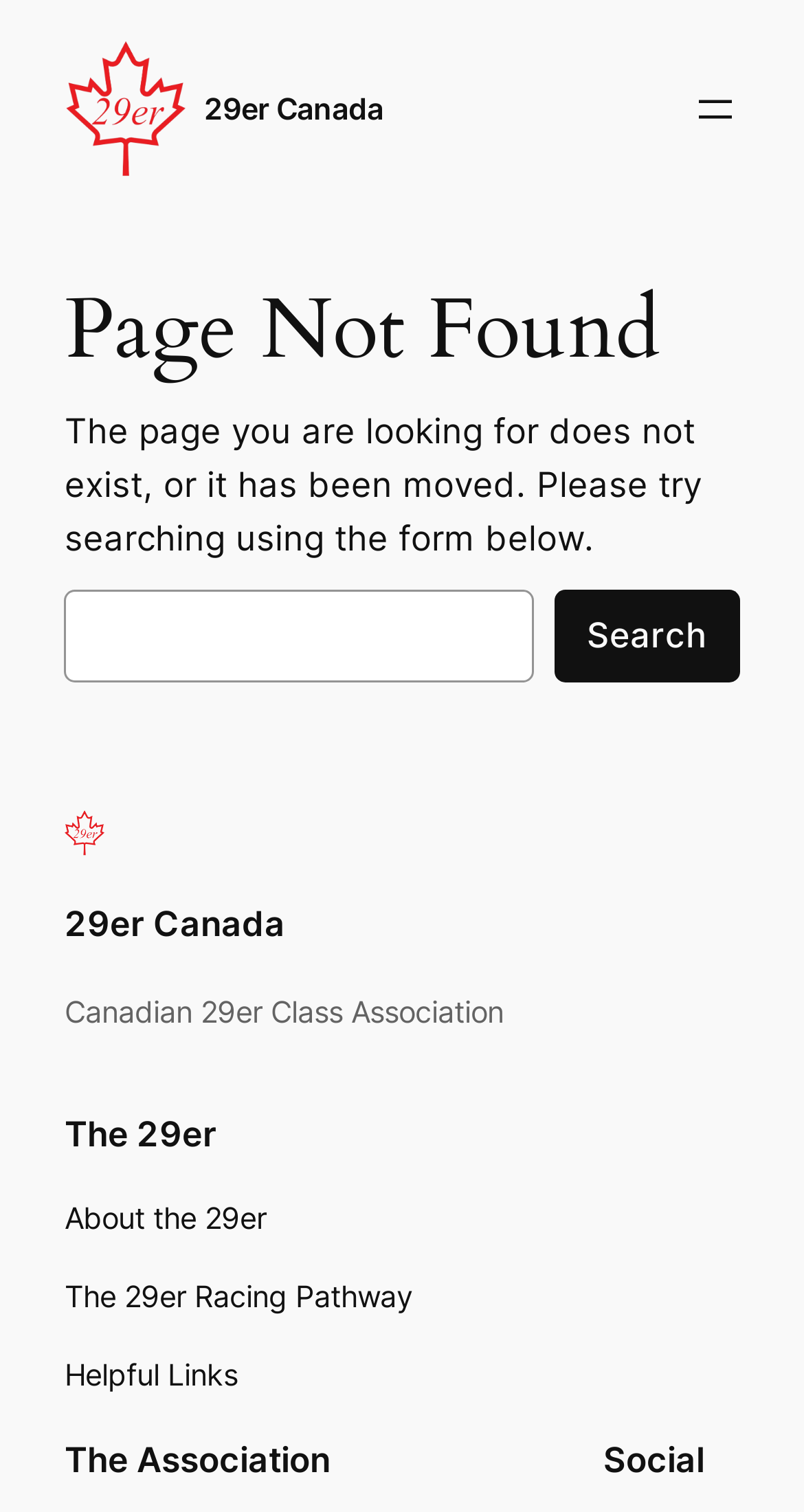Identify the bounding box coordinates of the clickable region necessary to fulfill the following instruction: "Click the 29er Canada logo". The bounding box coordinates should be four float numbers between 0 and 1, i.e., [left, top, right, bottom].

[0.08, 0.027, 0.234, 0.117]